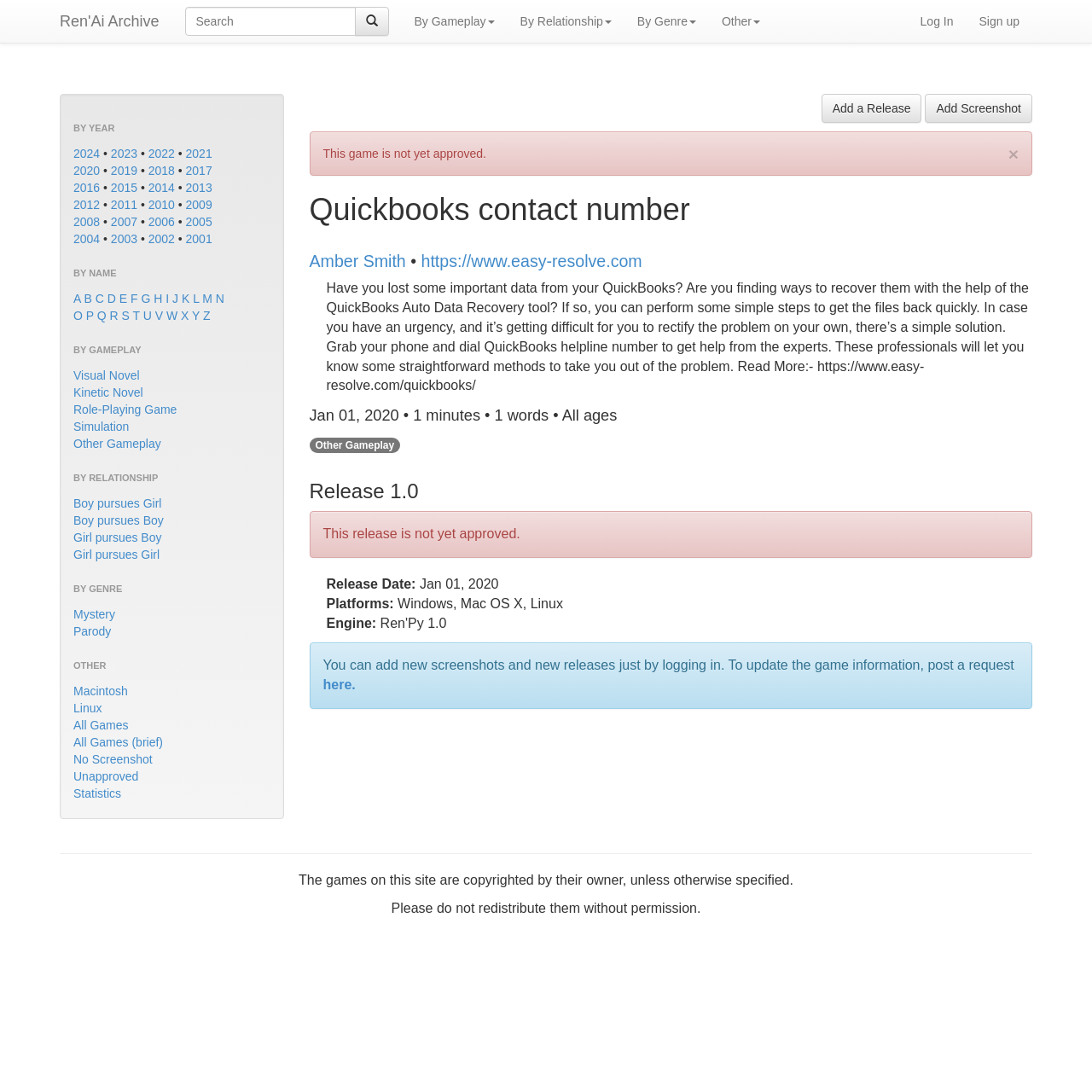Please locate the bounding box coordinates of the element that should be clicked to achieve the given instruction: "Search for a game".

[0.169, 0.006, 0.325, 0.033]